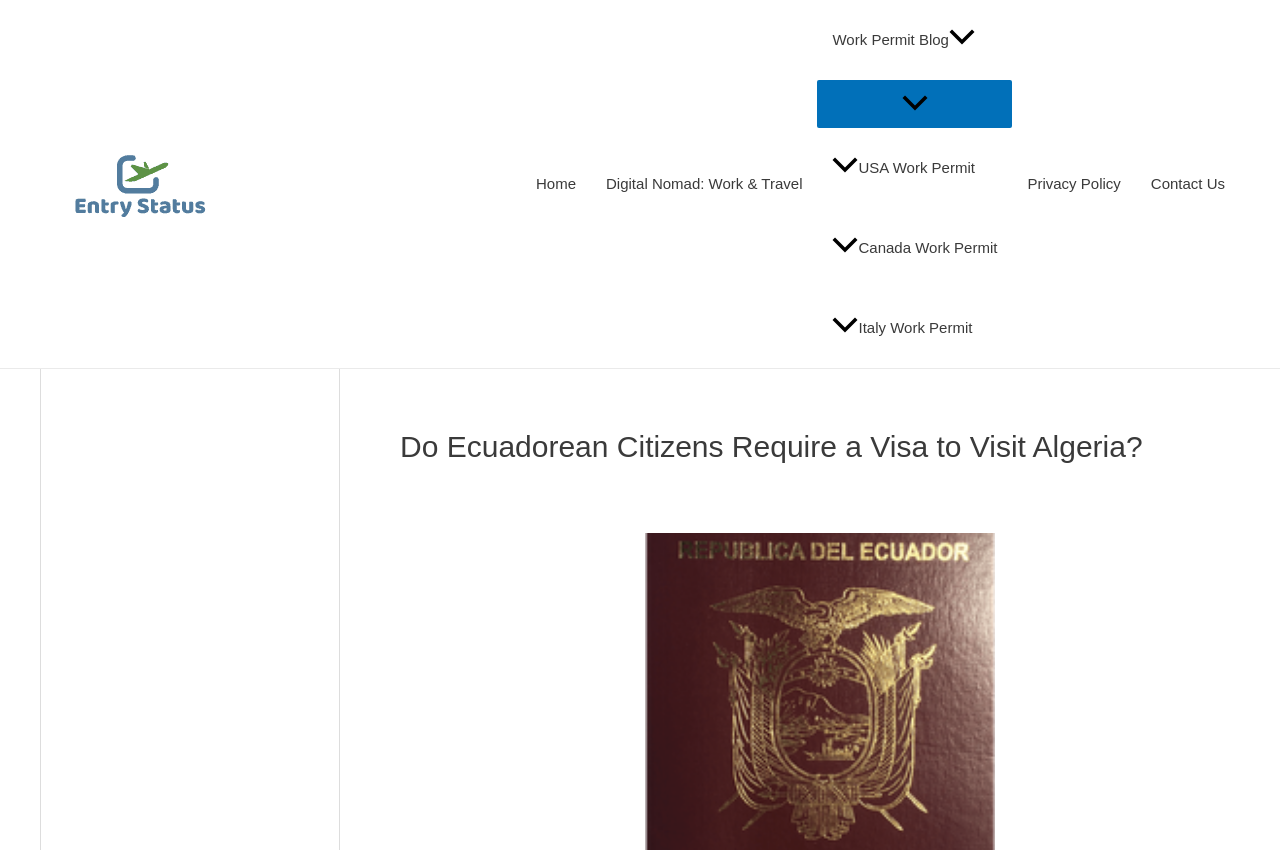Please predict the bounding box coordinates of the element's region where a click is necessary to complete the following instruction: "Click the Entry Status Logo". The coordinates should be represented by four float numbers between 0 and 1, i.e., [left, top, right, bottom].

[0.031, 0.205, 0.188, 0.225]